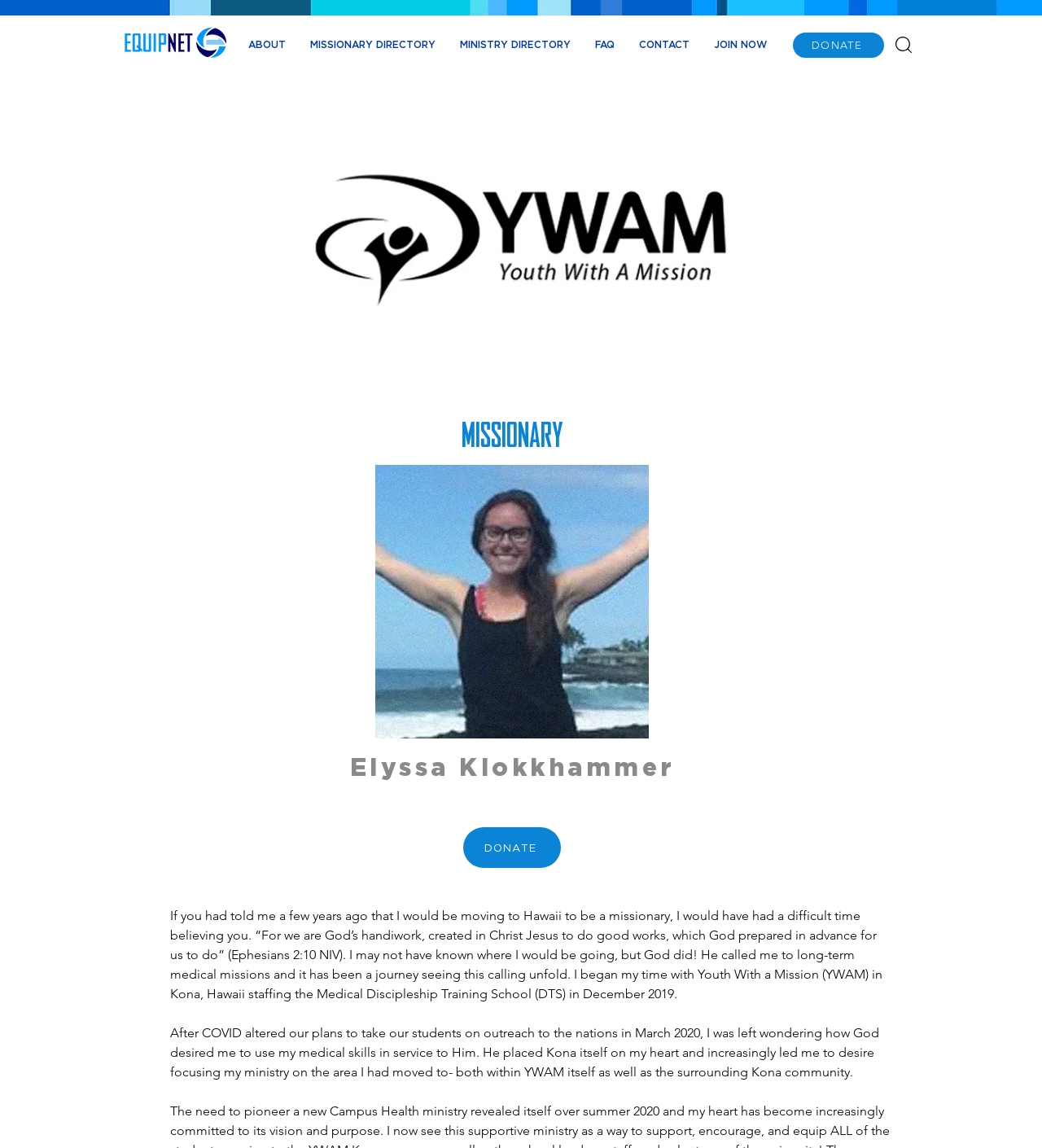What is the logo image filename?
Examine the screenshot and reply with a single word or phrase.

equipnet_logo.png